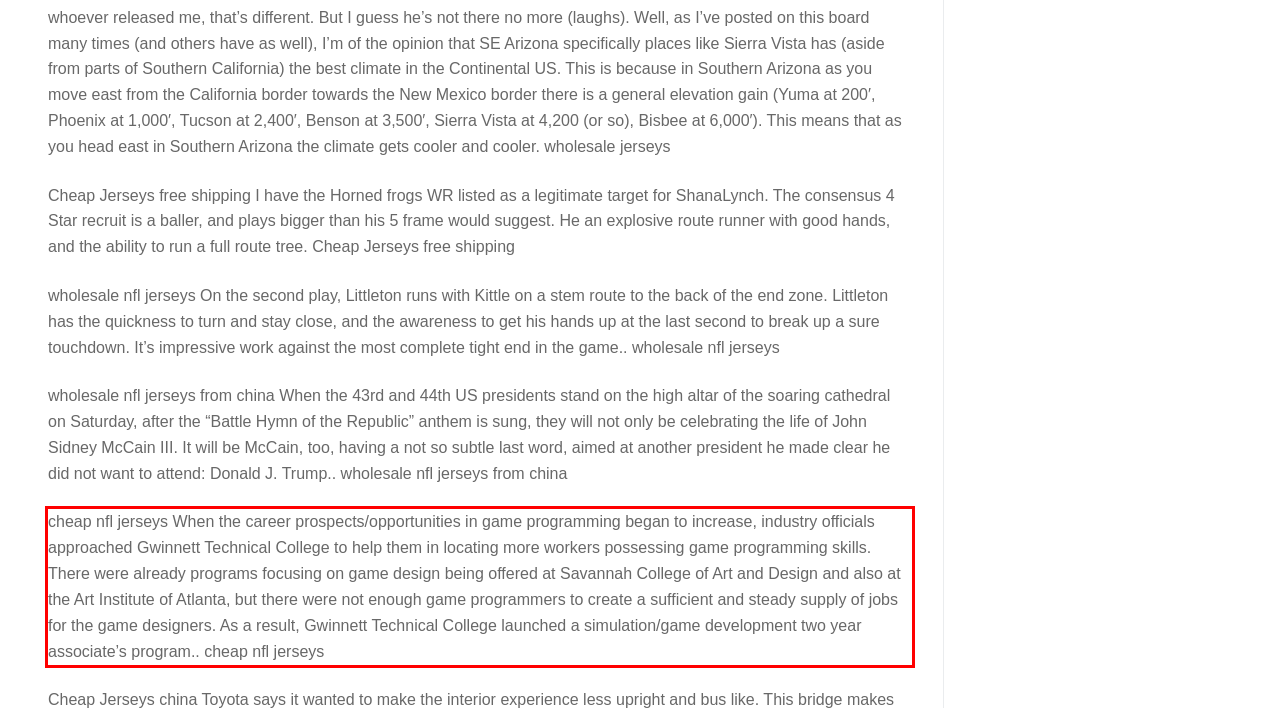Examine the webpage screenshot and use OCR to recognize and output the text within the red bounding box.

cheap nfl jerseys When the career prospects/opportunities in game programming began to increase, industry officials approached Gwinnett Technical College to help them in locating more workers possessing game programming skills. There were already programs focusing on game design being offered at Savannah College of Art and Design and also at the Art Institute of Atlanta, but there were not enough game programmers to create a sufficient and steady supply of jobs for the game designers. As a result, Gwinnett Technical College launched a simulation/game development two year associate’s program.. cheap nfl jerseys